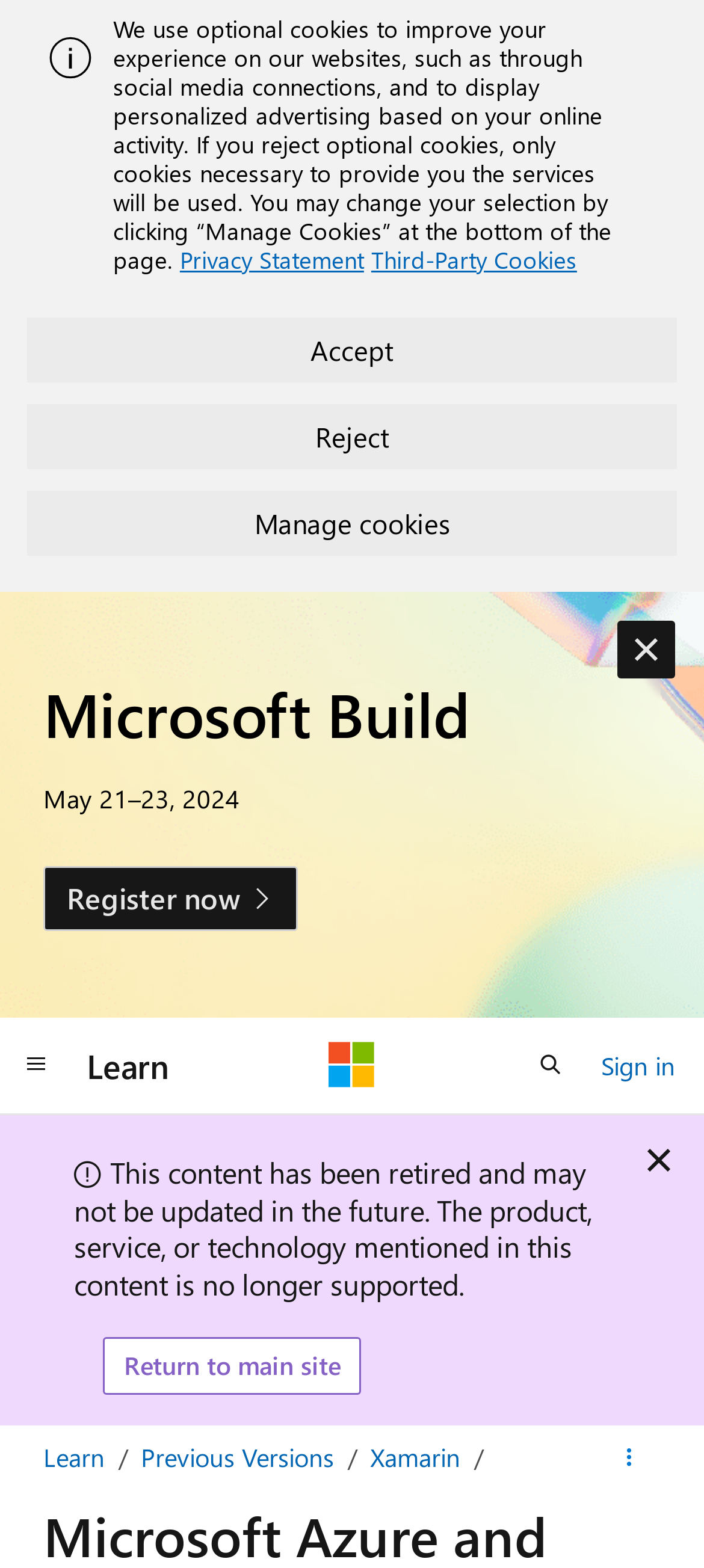Give a concise answer using one word or a phrase to the following question:
How many links are there in the footer?

4